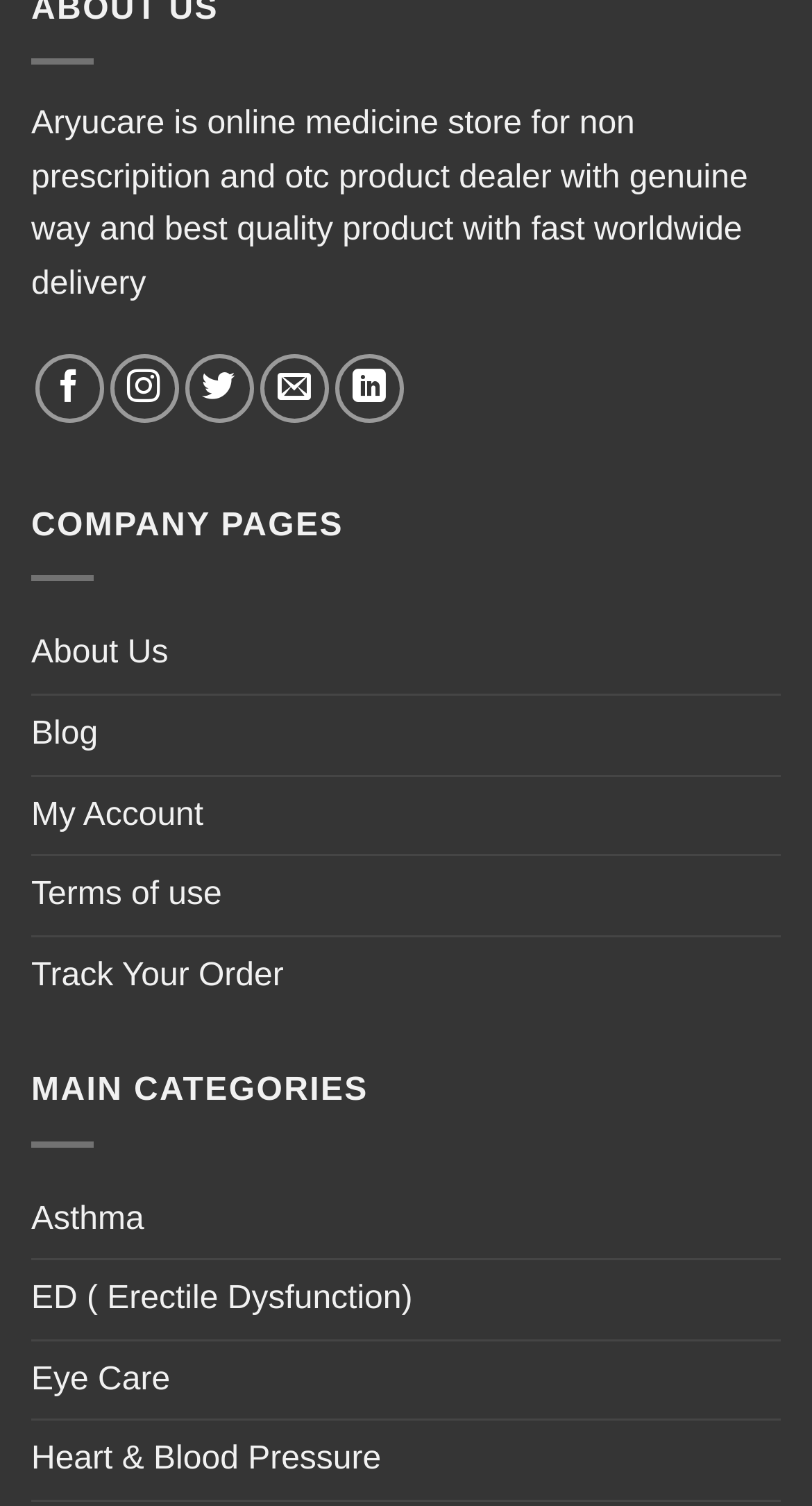What is the purpose of this website?
Please provide a single word or phrase as your answer based on the image.

Online medicine store